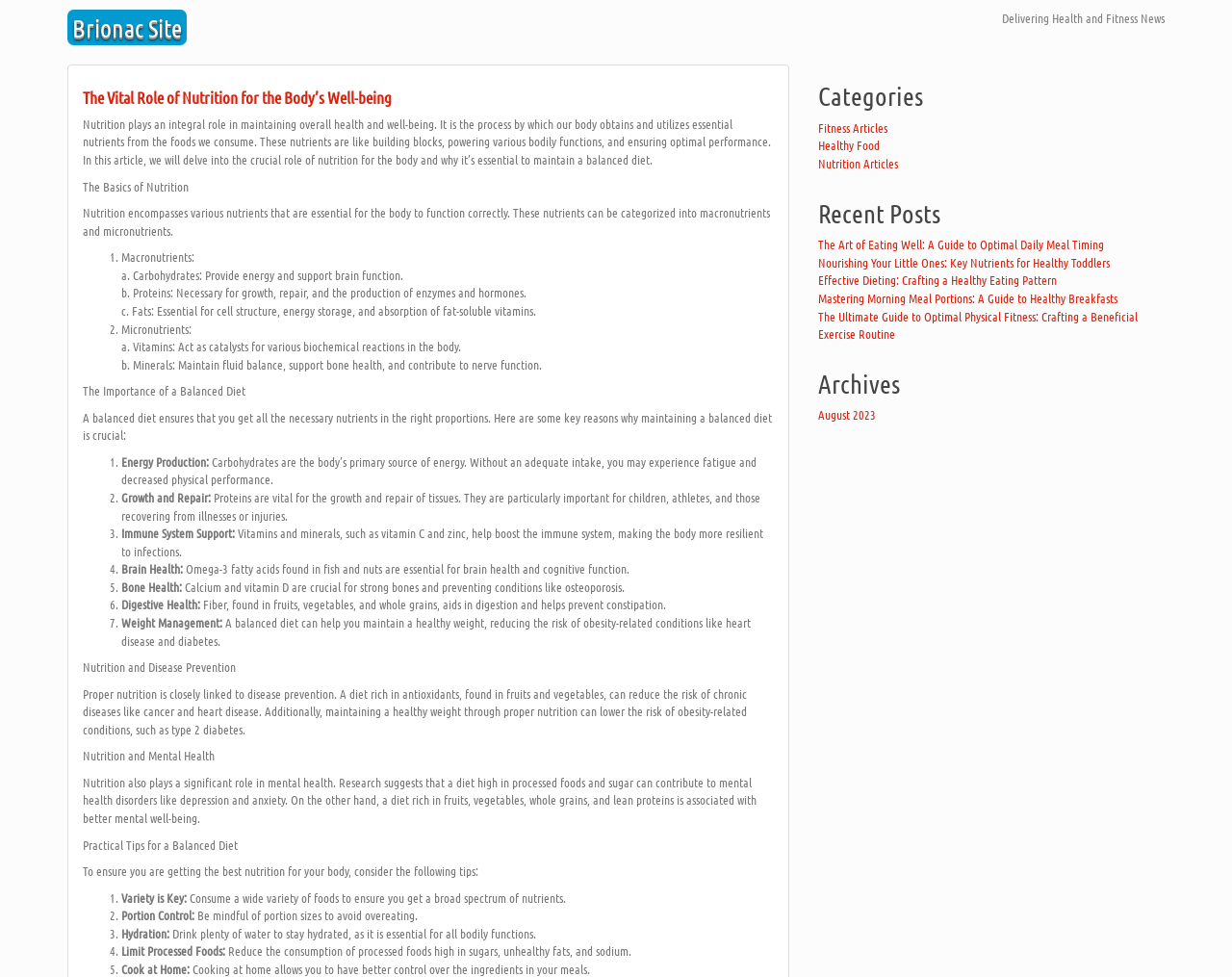Please mark the bounding box coordinates of the area that should be clicked to carry out the instruction: "Click on the 'Fitness Articles' link".

[0.664, 0.122, 0.72, 0.139]